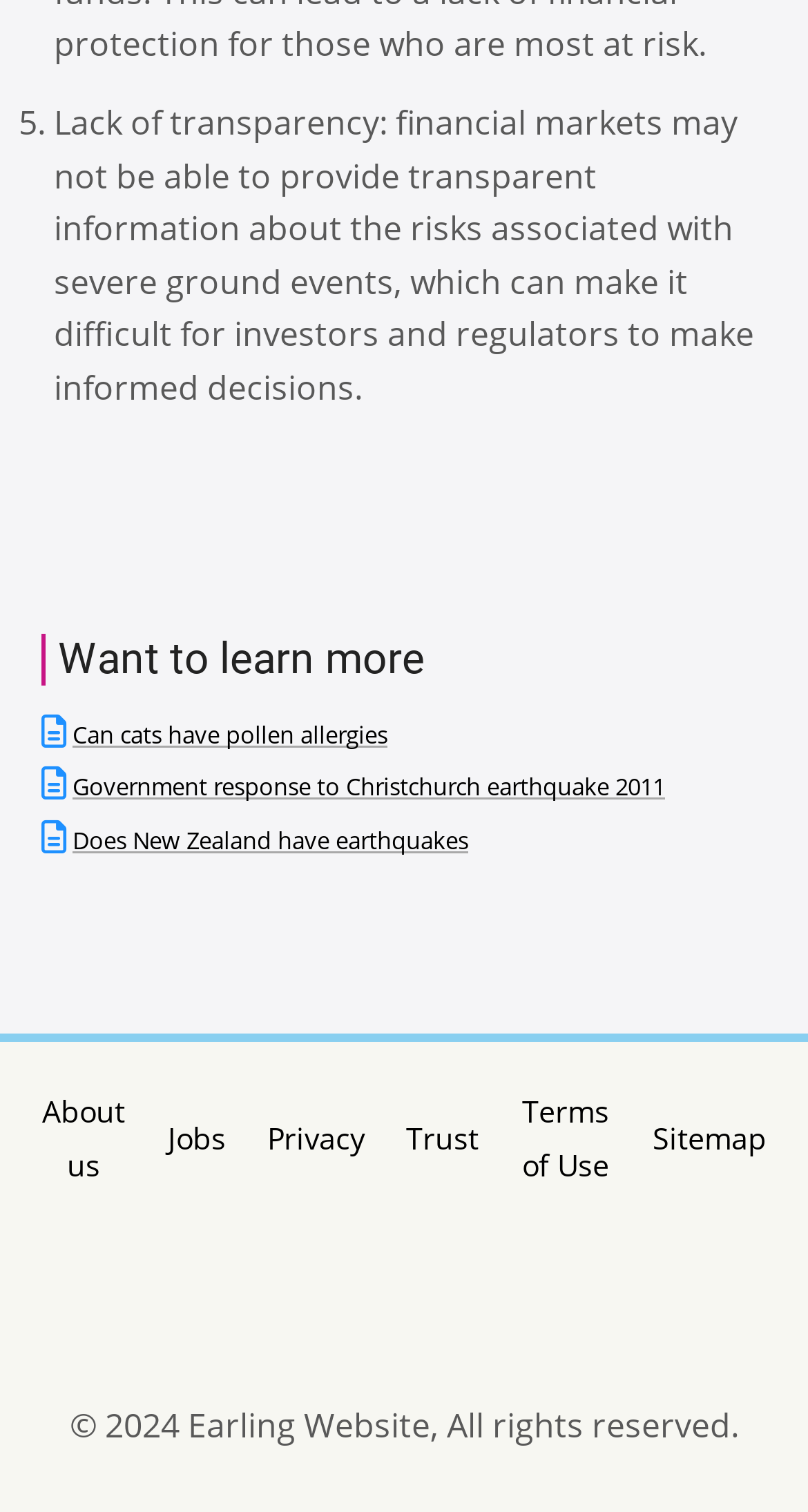Given the description "parent_node: Subscribe name="email" placeholder="Email"", provide the bounding box coordinates of the corresponding UI element.

None